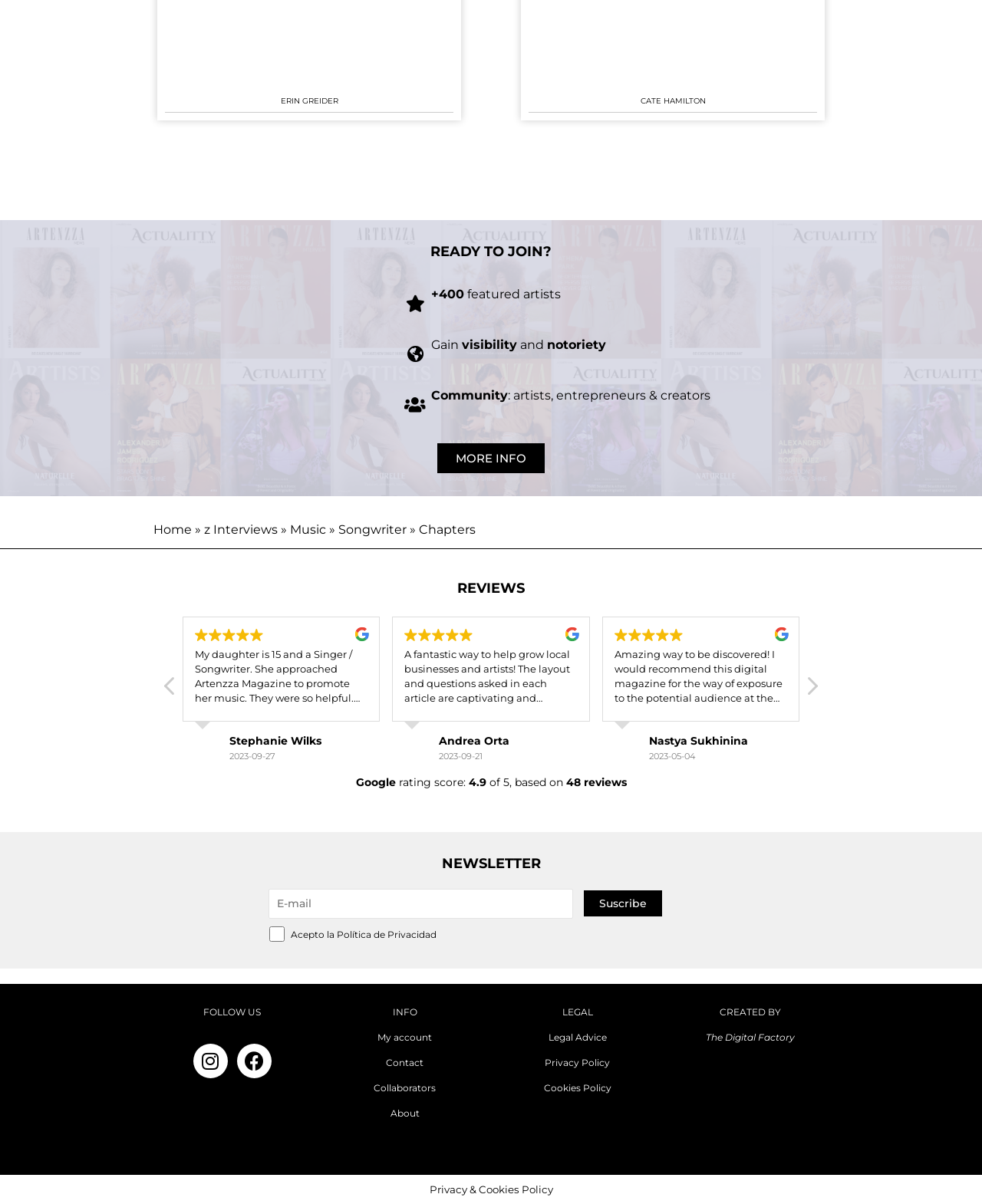Indicate the bounding box coordinates of the clickable region to achieve the following instruction: "Subscribe to the newsletter."

[0.595, 0.739, 0.674, 0.761]